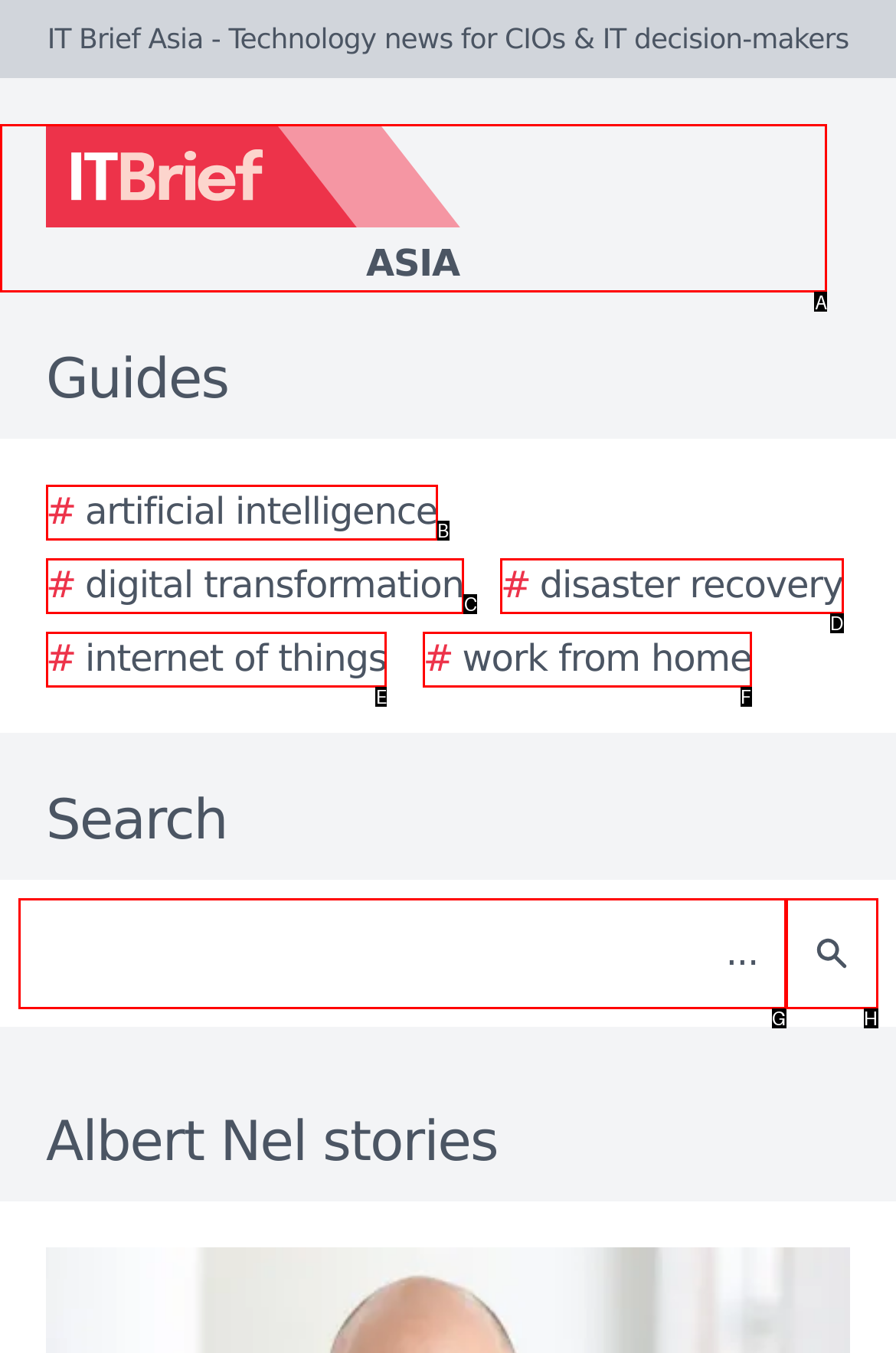Tell me which letter corresponds to the UI element that should be clicked to fulfill this instruction: Click on the IT Brief Asia logo
Answer using the letter of the chosen option directly.

A